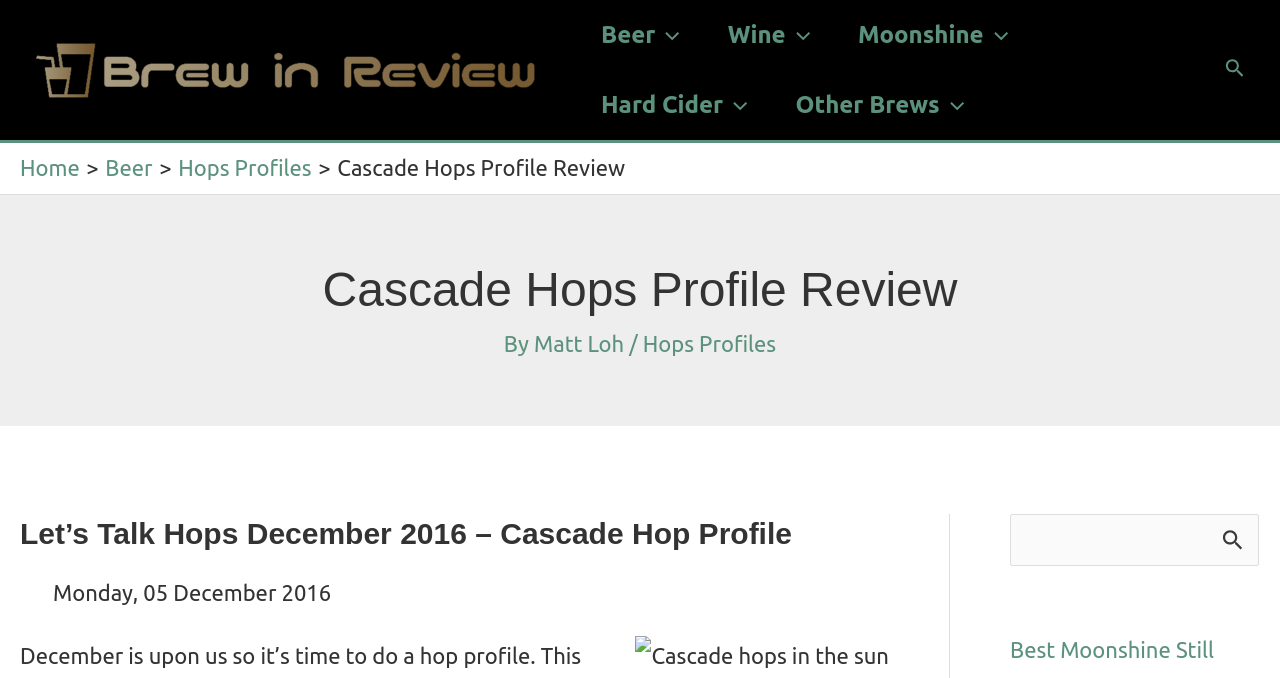Please find the bounding box coordinates of the clickable region needed to complete the following instruction: "Read the Cascade Hops Profile Review". The bounding box coordinates must consist of four float numbers between 0 and 1, i.e., [left, top, right, bottom].

[0.067, 0.385, 0.933, 0.47]